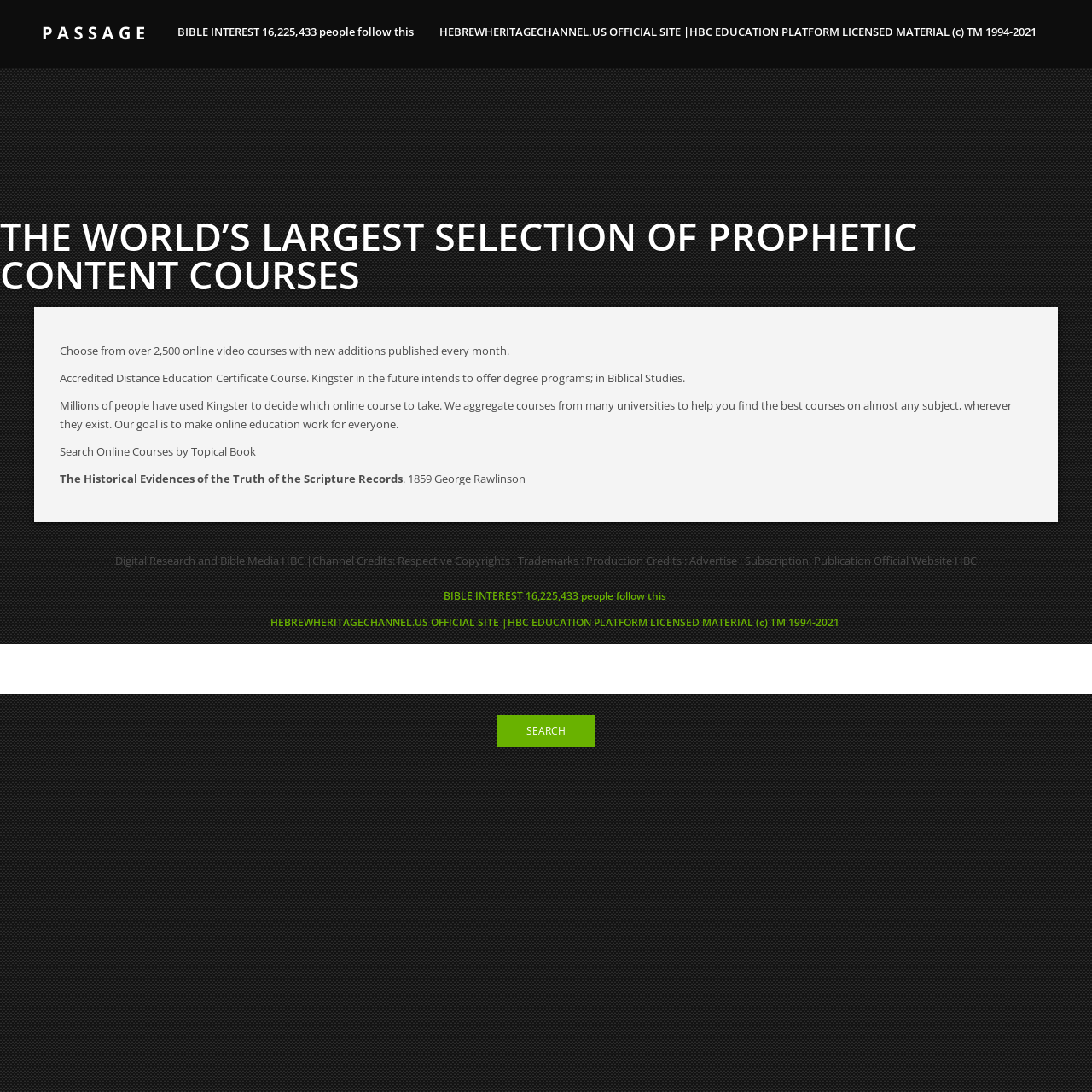What is the name of the official site?
Using the image, provide a concise answer in one word or a short phrase.

Hebrewheritagechannel.us